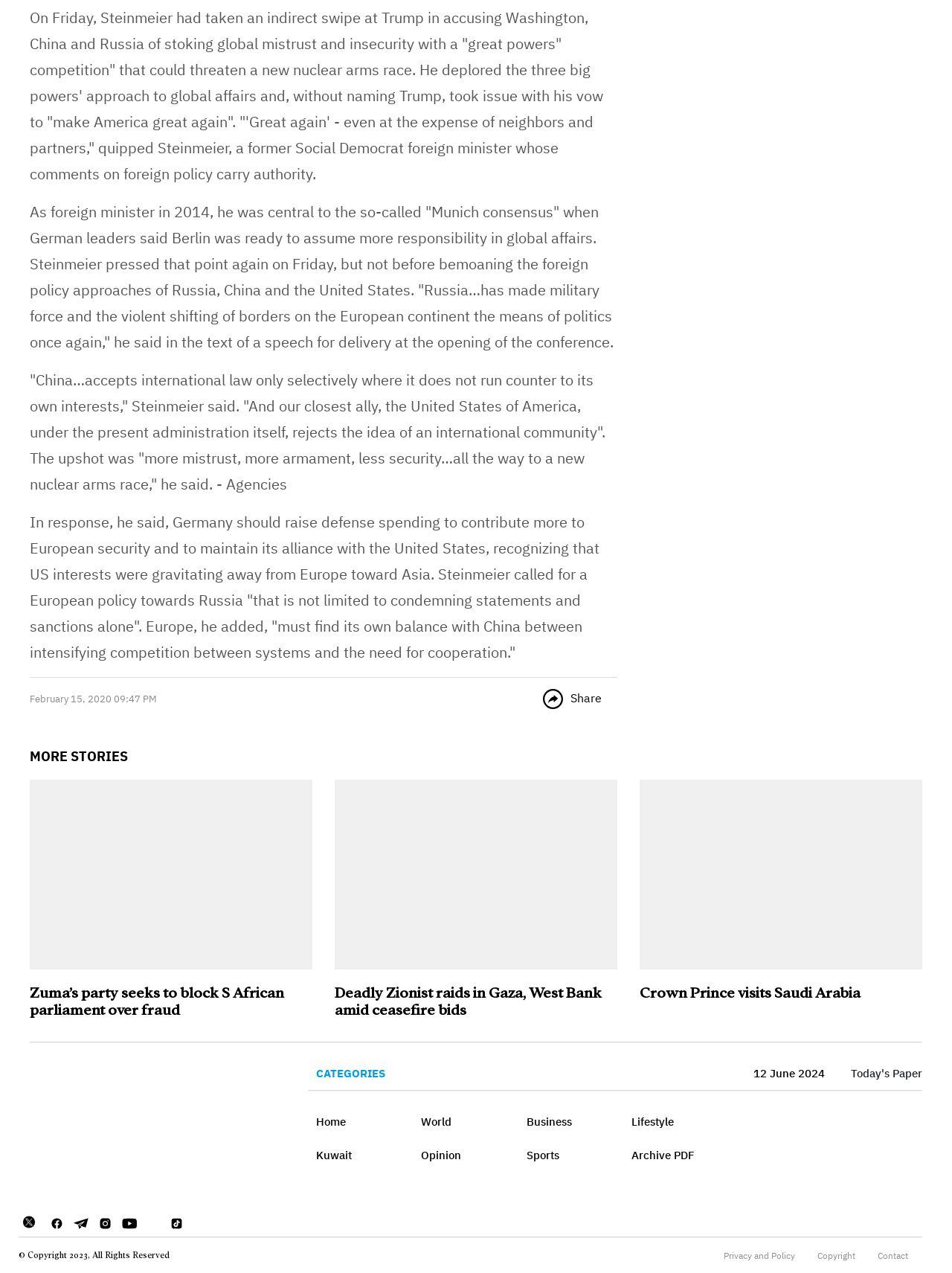Determine the bounding box coordinates of the target area to click to execute the following instruction: "Follow the Twitter account."

[0.02, 0.953, 0.042, 0.967]